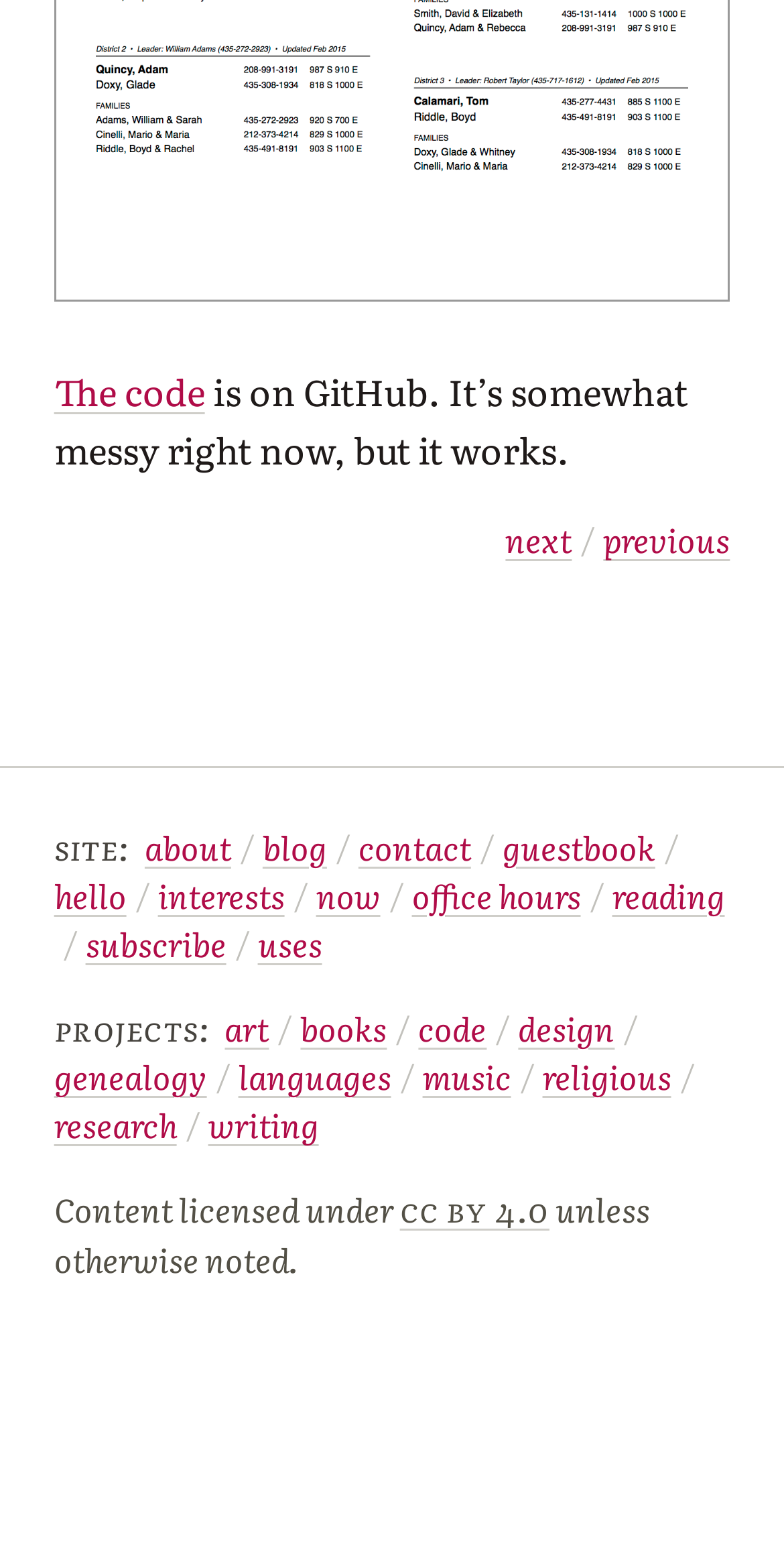How can one navigate through the website?
Look at the image and answer with only one word or phrase.

Using links